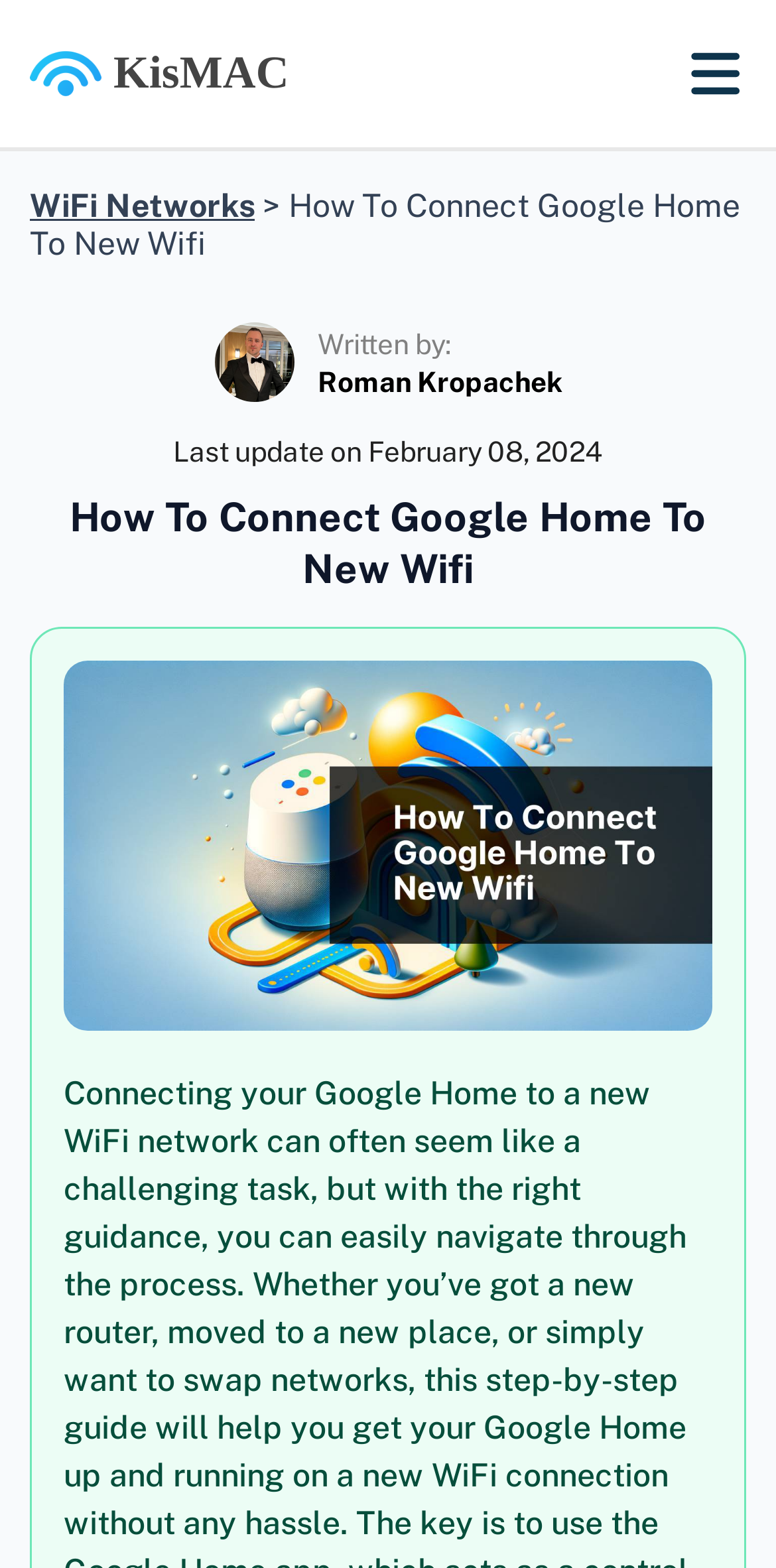Provide the bounding box coordinates, formatted as (top-left x, top-left y, bottom-right x, bottom-right y), with all values being floating point numbers between 0 and 1. Identify the bounding box of the UI element that matches the description: KisMAC

[0.0, 0.024, 0.411, 0.07]